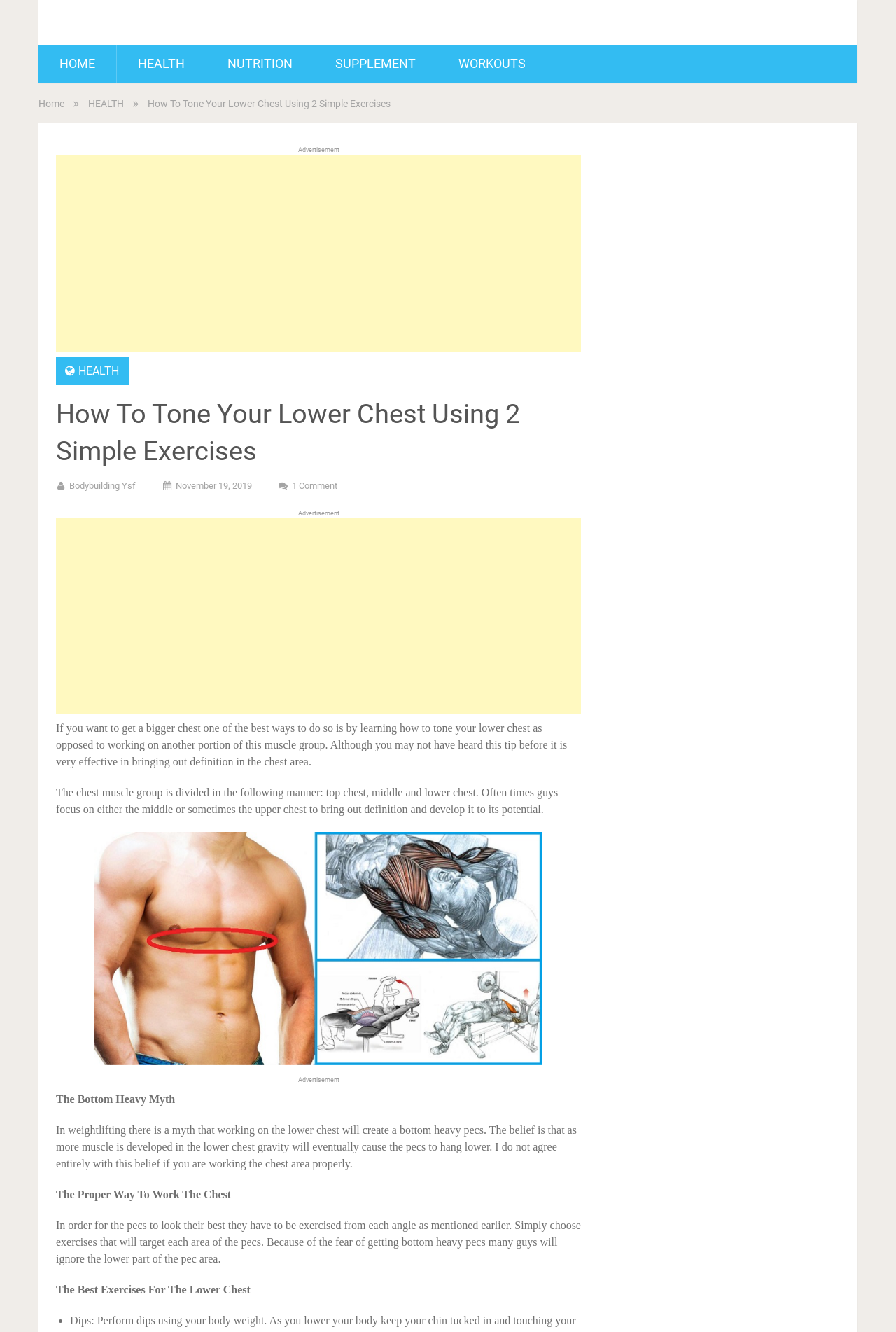Can you determine the main header of this webpage?

How To Tone Your Lower Chest Using 2 Simple Exercises